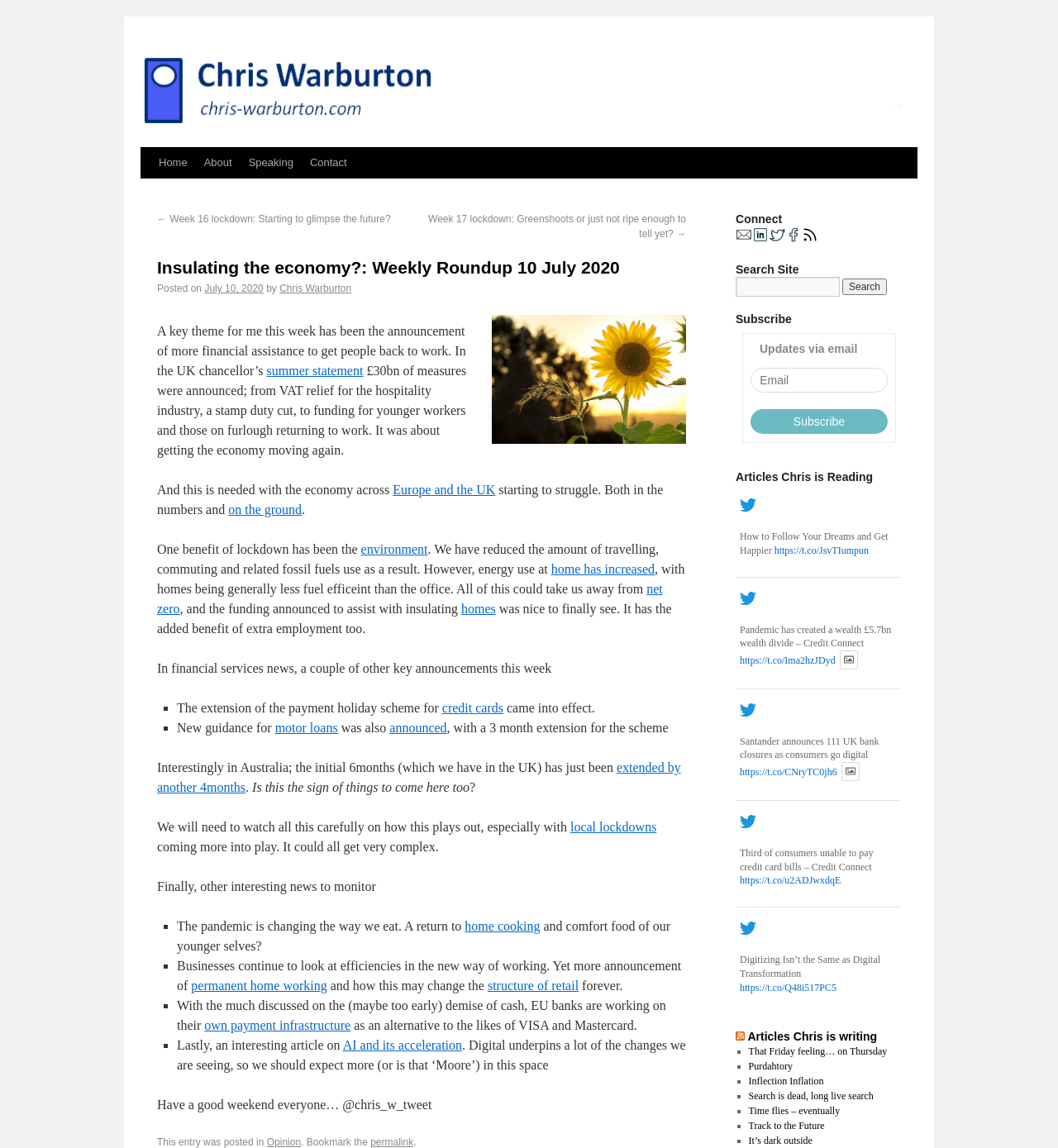Create a full and detailed caption for the entire webpage.

This webpage is a blog post titled "Insulating the economy?: Weekly Roundup 10 July 2020" by Chris Warburton. At the top of the page, there is a logo image of Chris-Warburton.com, followed by a navigation menu with links to "Home", "About", "Speaking", and "Contact". Below the navigation menu, there are two links to previous and next blog posts.

The main content of the blog post is divided into several sections. The first section is a brief introduction to the topic of financial assistance to get people back to work, with a link to the "summer statement" and a description of the measures announced. The second section discusses the impact of lockdown on the economy and the environment, with links to related topics such as "net zero" and "homes".

The third section is a list of financial services news, including the extension of the payment holiday scheme for credit cards and new guidance for motor loans. The fourth section discusses the extension of the payment holiday scheme in Australia and its potential implications for the UK.

The fifth section is a list of interesting news to monitor, including the pandemic's impact on the way we eat, businesses looking at efficiencies in the new way of working, and EU banks working on their own payment infrastructure. The final section is a conclusion and a call to action to have a good weekend.

On the right side of the page, there is a section titled "Connect" with links to Chris Warburton's social media profiles, including Email, LinkedIn, Twitter, Facebook, and Rss, each with a corresponding image.